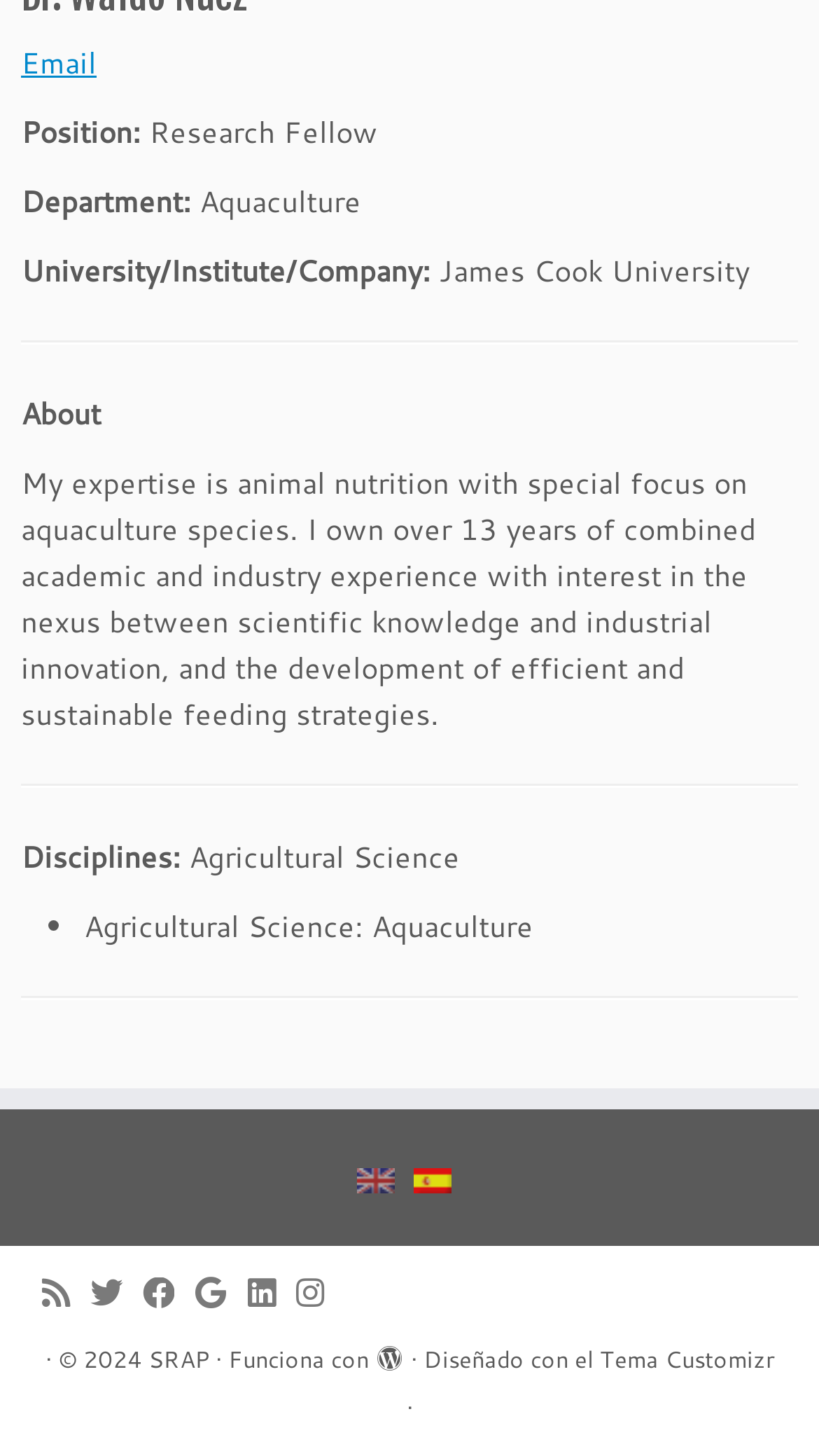Carefully observe the image and respond to the question with a detailed answer:
What is the researcher's area of expertise?

The researcher's area of expertise is mentioned in the 'About' section, where it is stated that 'My expertise is animal nutrition with special focus on aquaculture species'.